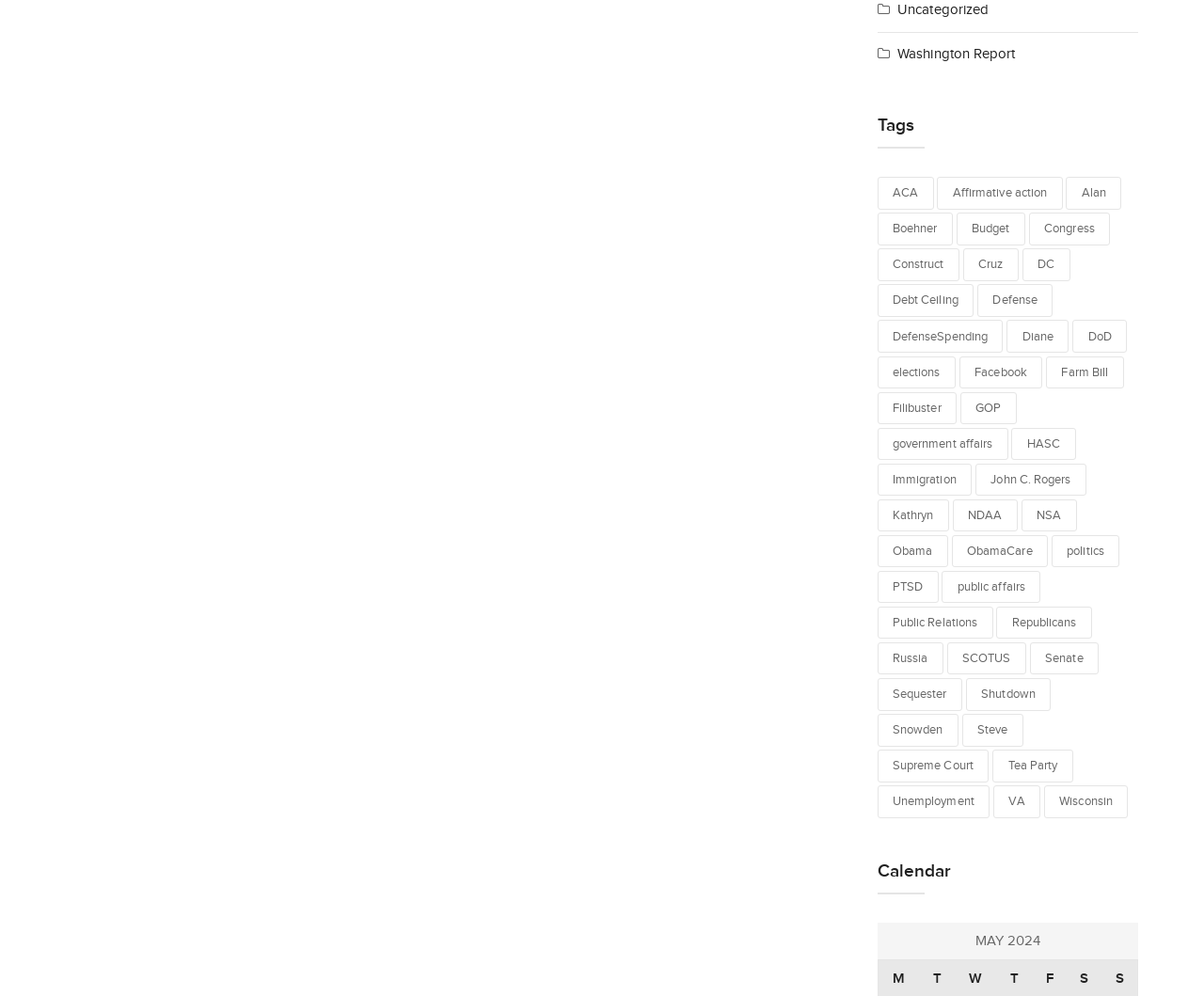What is the last link on the webpage?
Please answer the question with a detailed and comprehensive explanation.

The last link on the webpage is 'Wisconsin (3 items)', which suggests that it is a tag or category related to Wisconsin with 3 associated items or articles.